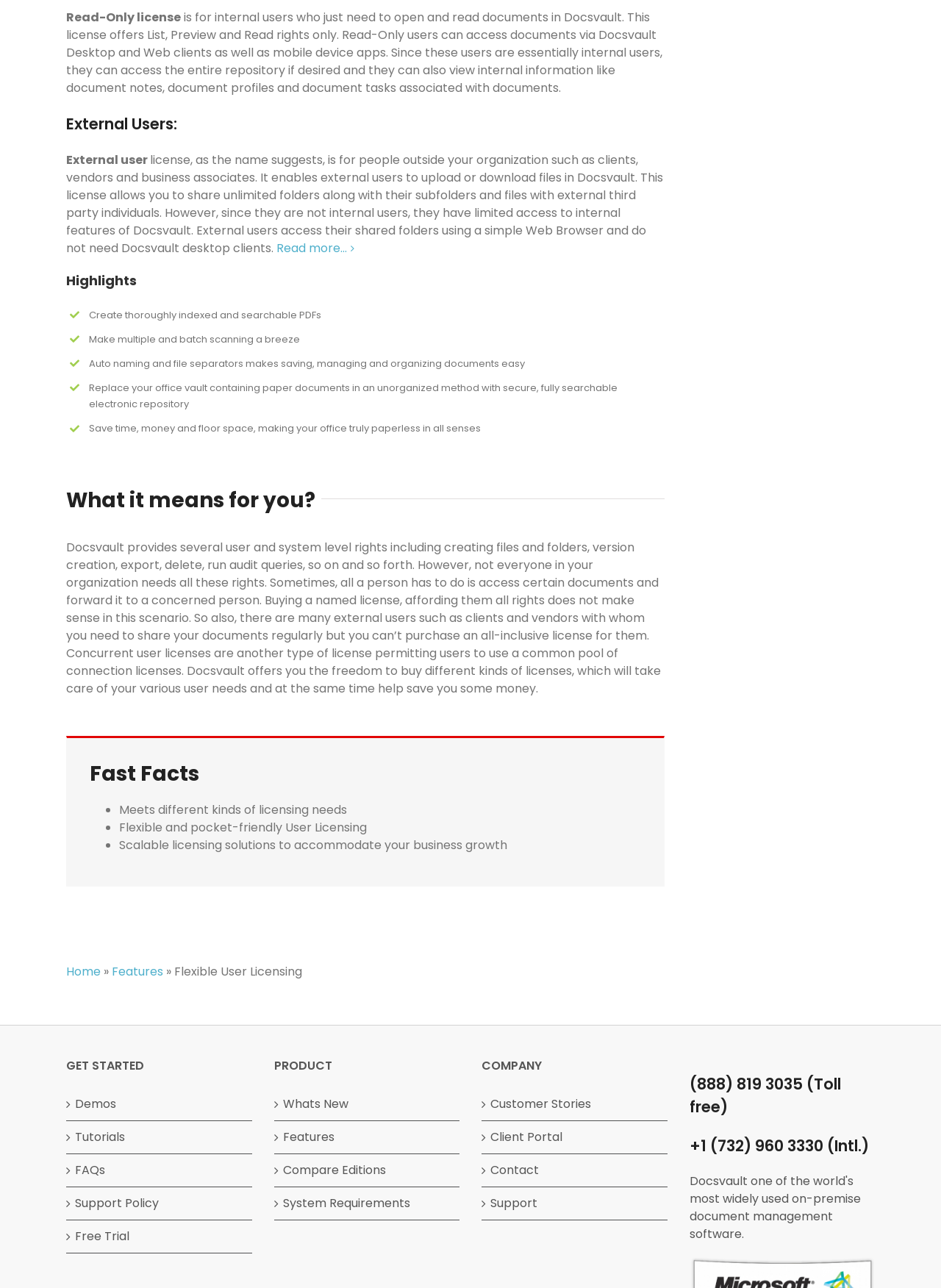Pinpoint the bounding box coordinates of the clickable element to carry out the following instruction: "Read more about external user license."

[0.294, 0.186, 0.369, 0.199]